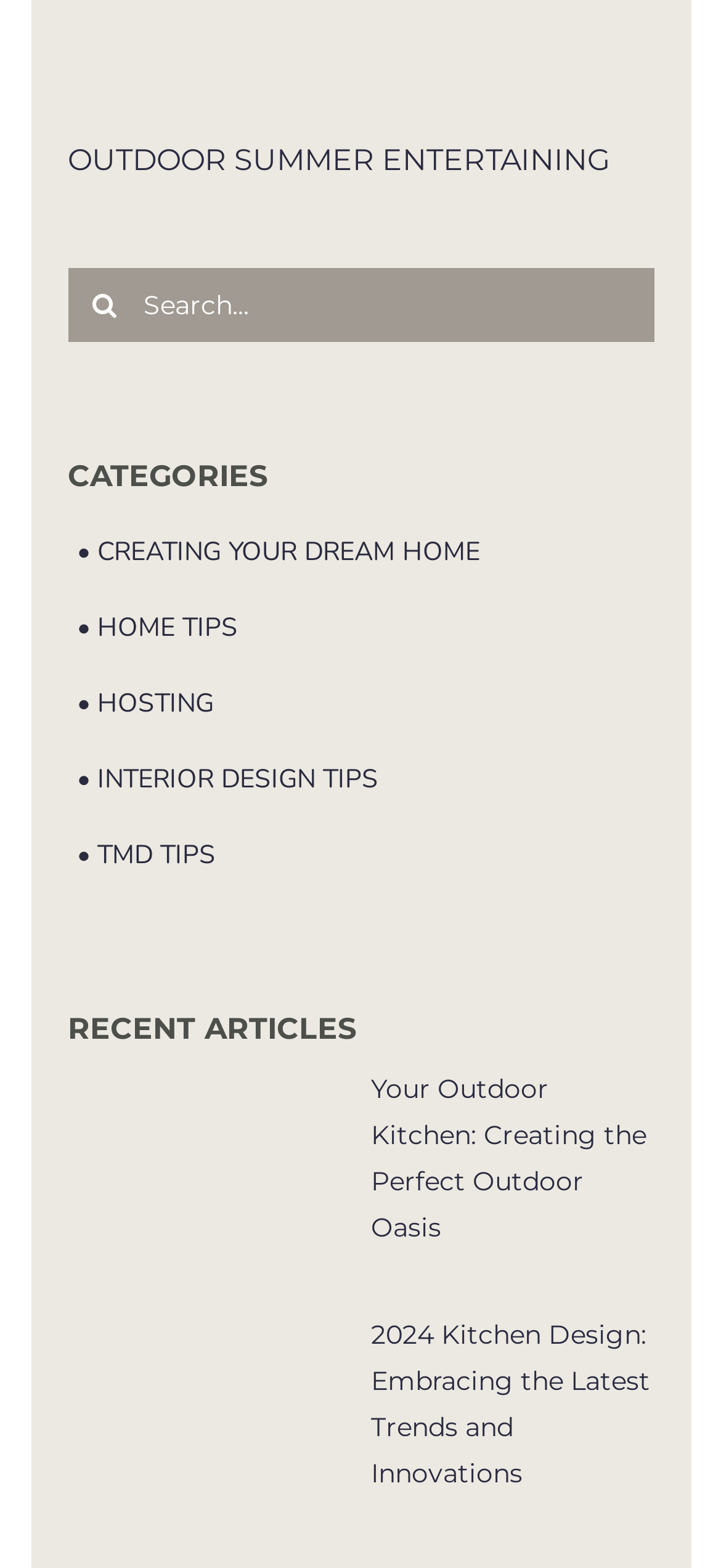Carefully observe the image and respond to the question with a detailed answer:
What is the purpose of the search box?

The purpose of the search box is to search for articles on the webpage, as indicated by the StaticText element with the text 'Search for:' and the searchbox element with the placeholder text 'Search...'. The search button with the magnifying glass icon also suggests that the search box is used to search for articles.